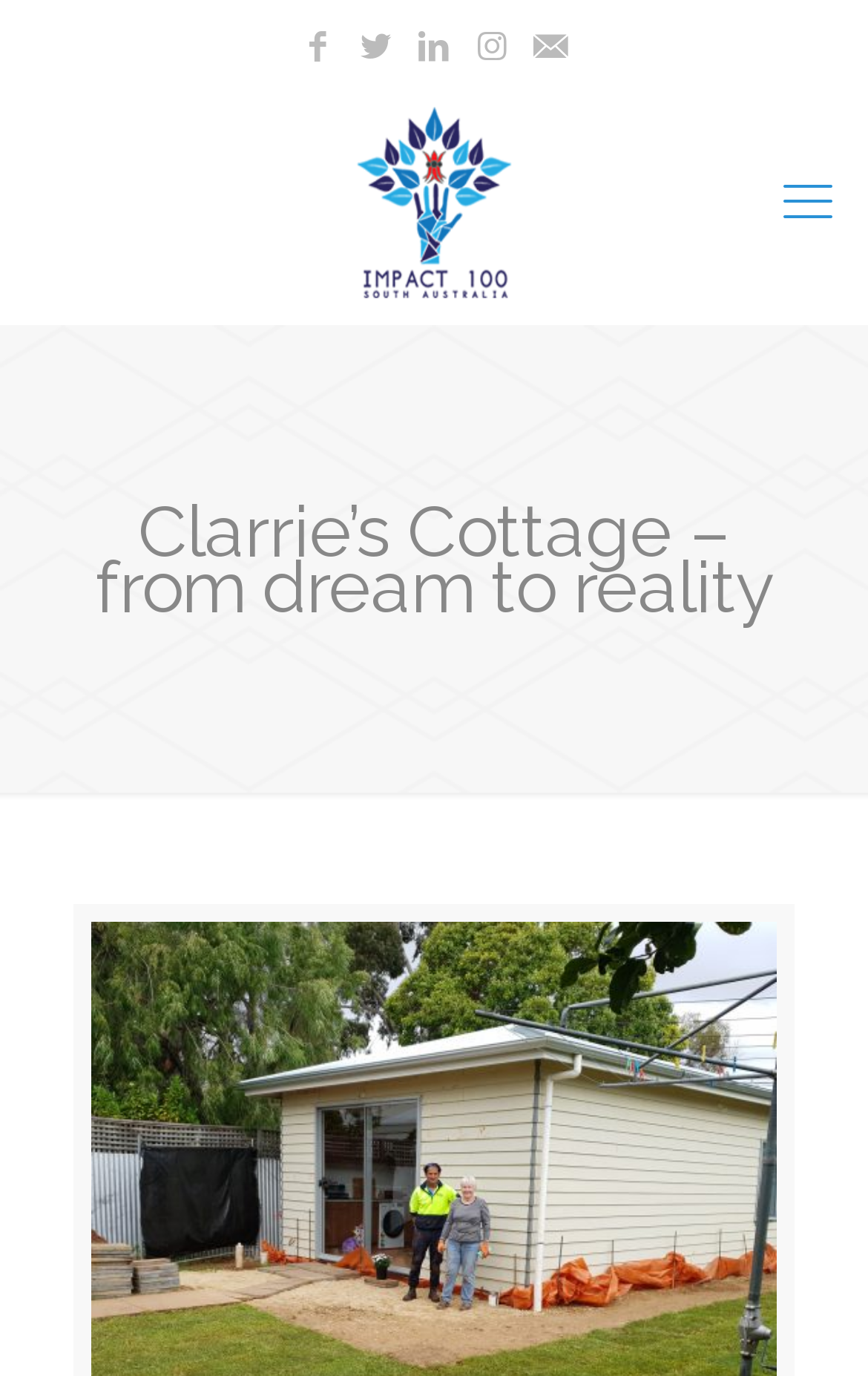Bounding box coordinates are given in the format (top-left x, top-left y, bottom-right x, bottom-right y). All values should be floating point numbers between 0 and 1. Provide the bounding box coordinate for the UI element described as: title="Impact100 SA"

[0.128, 0.074, 0.872, 0.22]